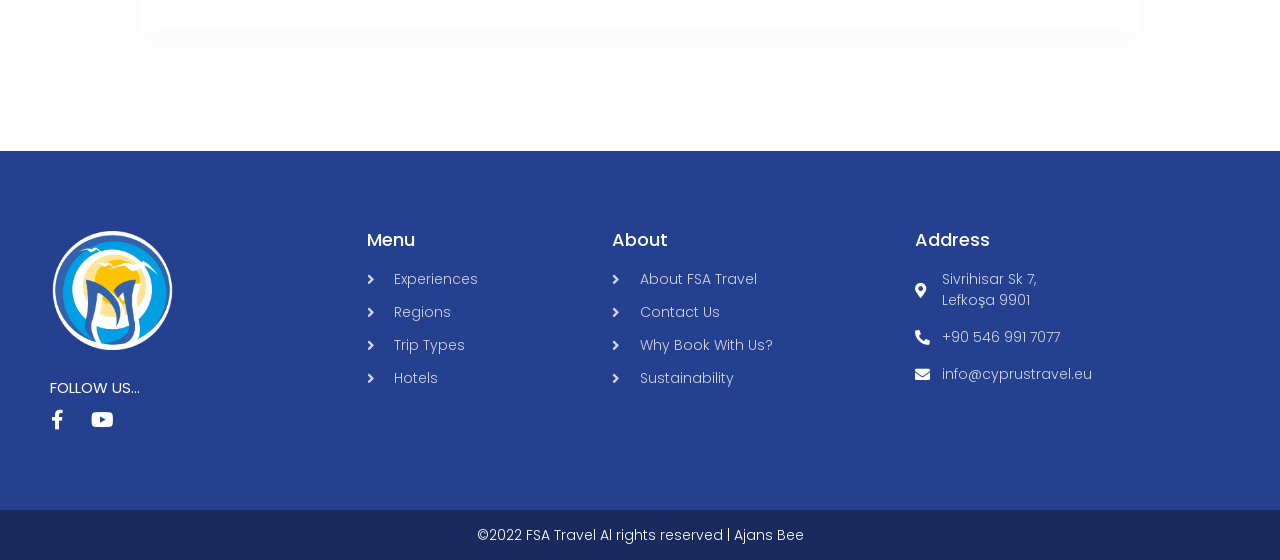Please reply to the following question using a single word or phrase: 
What type of travel company is FSA?

Travel agency